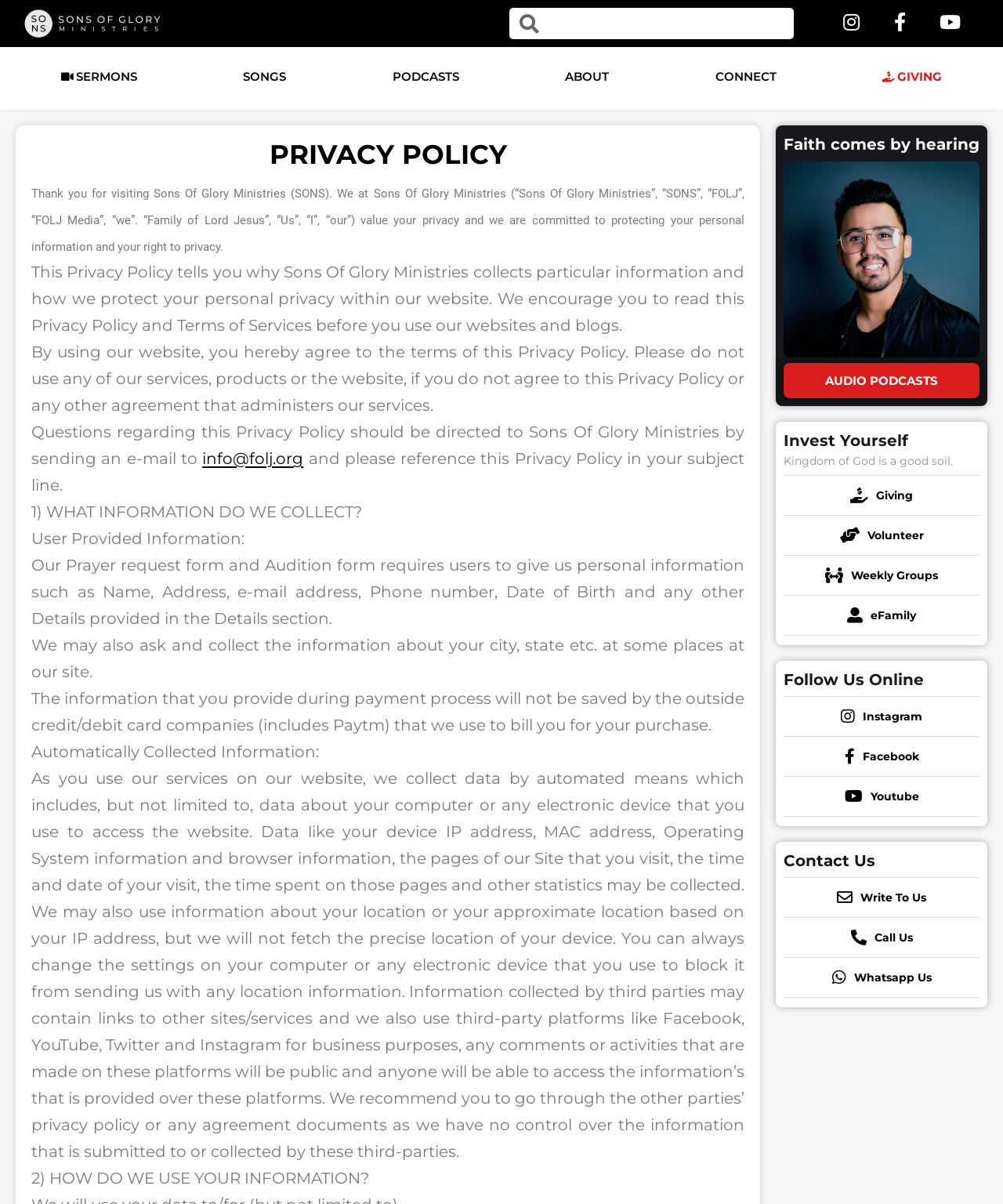Please determine the bounding box coordinates of the element to click in order to execute the following instruction: "Read the article by Ashley Ahn". The coordinates should be four float numbers between 0 and 1, specified as [left, top, right, bottom].

None